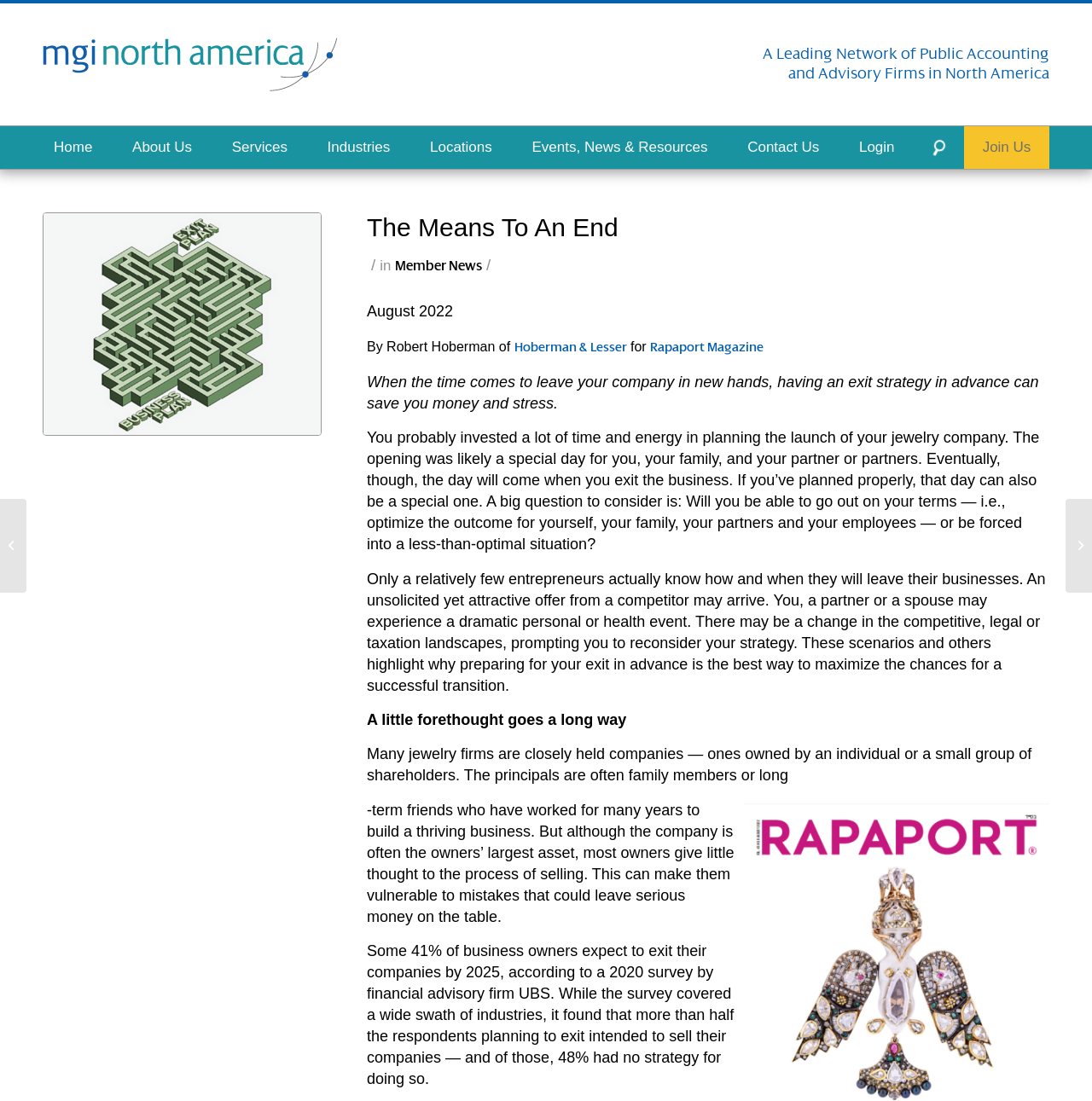Specify the bounding box coordinates of the region I need to click to perform the following instruction: "Click the 'Login' button". The coordinates must be four float numbers in the range of 0 to 1, i.e., [left, top, right, bottom].

[0.777, 0.115, 0.829, 0.153]